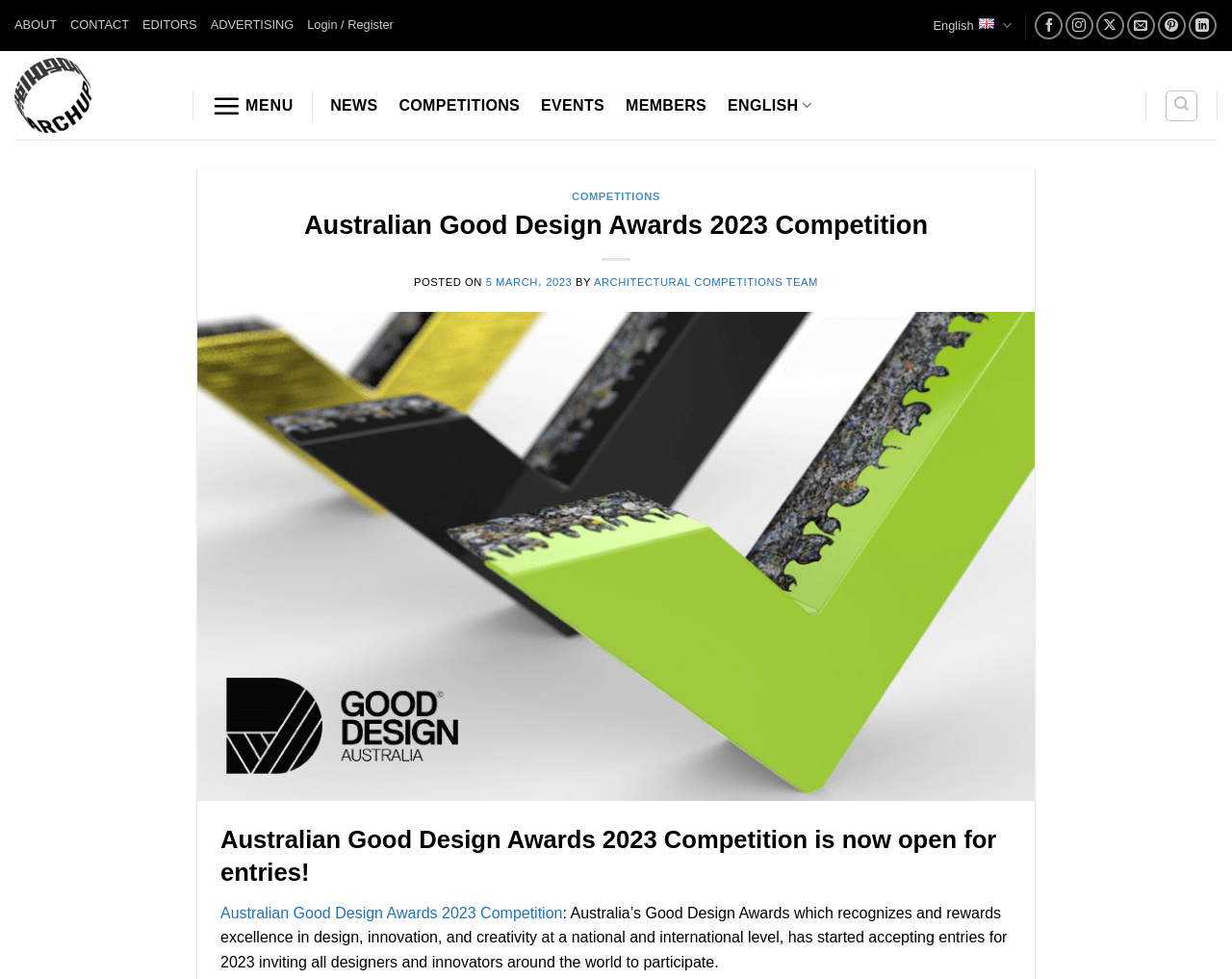Using the provided description Login / Register, find the bounding box coordinates for the UI element. Provide the coordinates in (top-left x, top-left y, bottom-right x, bottom-right y) format, ensuring all values are between 0 and 1.

[0.249, 0.011, 0.319, 0.041]